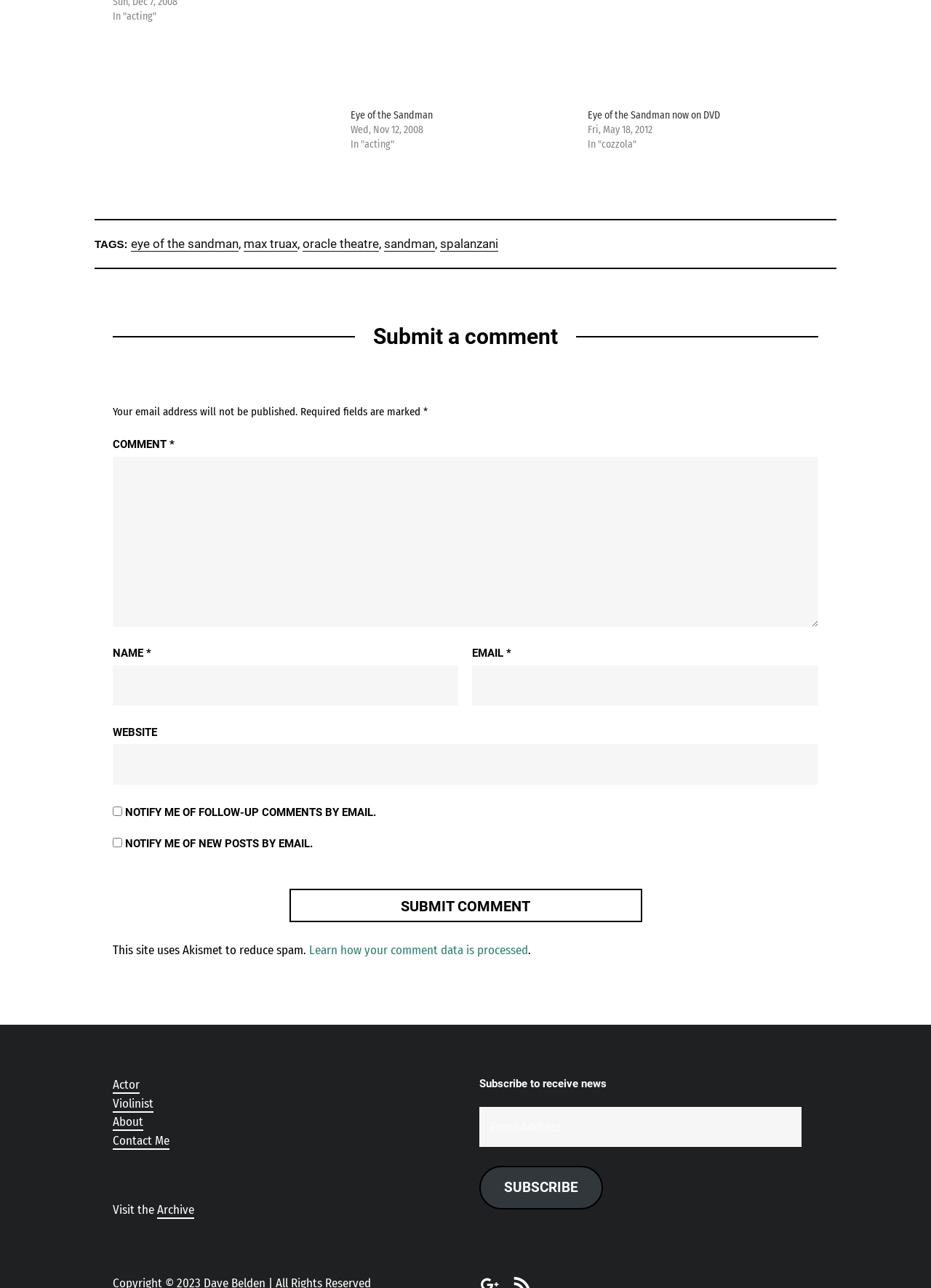Based on the image, please respond to the question with as much detail as possible:
How many links are there in the footer section?

There are five links in the footer section: 'Actor', 'Violinist', 'About', 'Contact Me', and 'Archive'. These links have bounding box coordinates of [0.121, 0.836, 0.15, 0.849], [0.121, 0.851, 0.165, 0.864], [0.121, 0.865, 0.154, 0.878], [0.121, 0.879, 0.182, 0.892], and [0.169, 0.933, 0.209, 0.946] respectively.